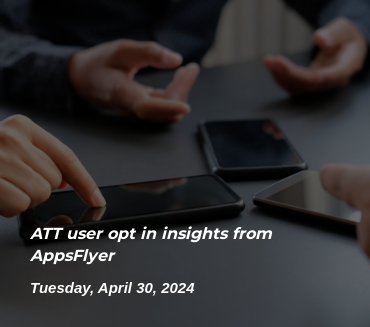Please provide a one-word or phrase answer to the question: 
What is the purpose of the gathering in the image?

Presentation or discussion